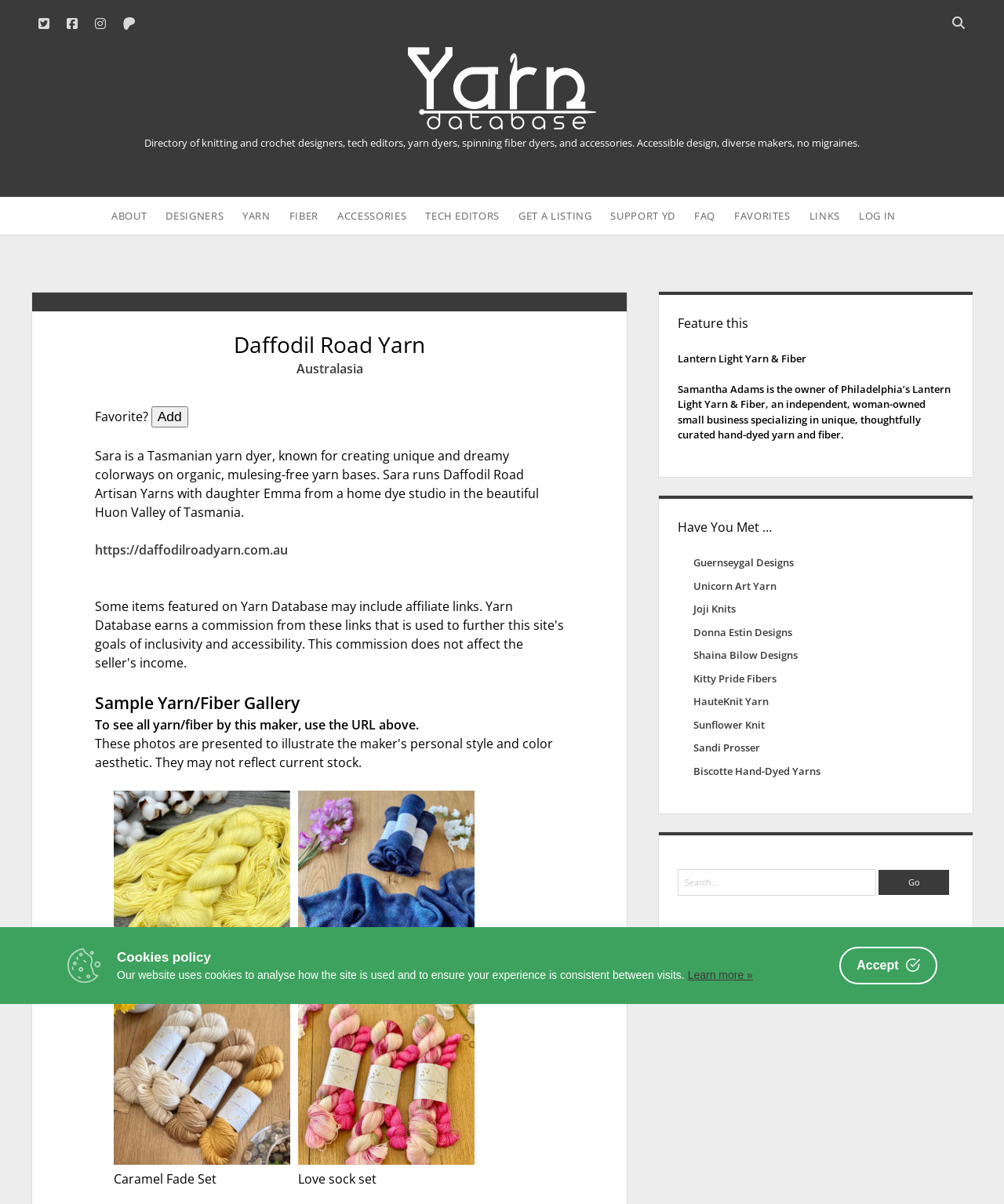Determine the bounding box of the UI component based on this description: "parent_node: [Map] [Table]". The bounding box coordinates should be four float values between 0 and 1, i.e., [left, top, right, bottom].

None